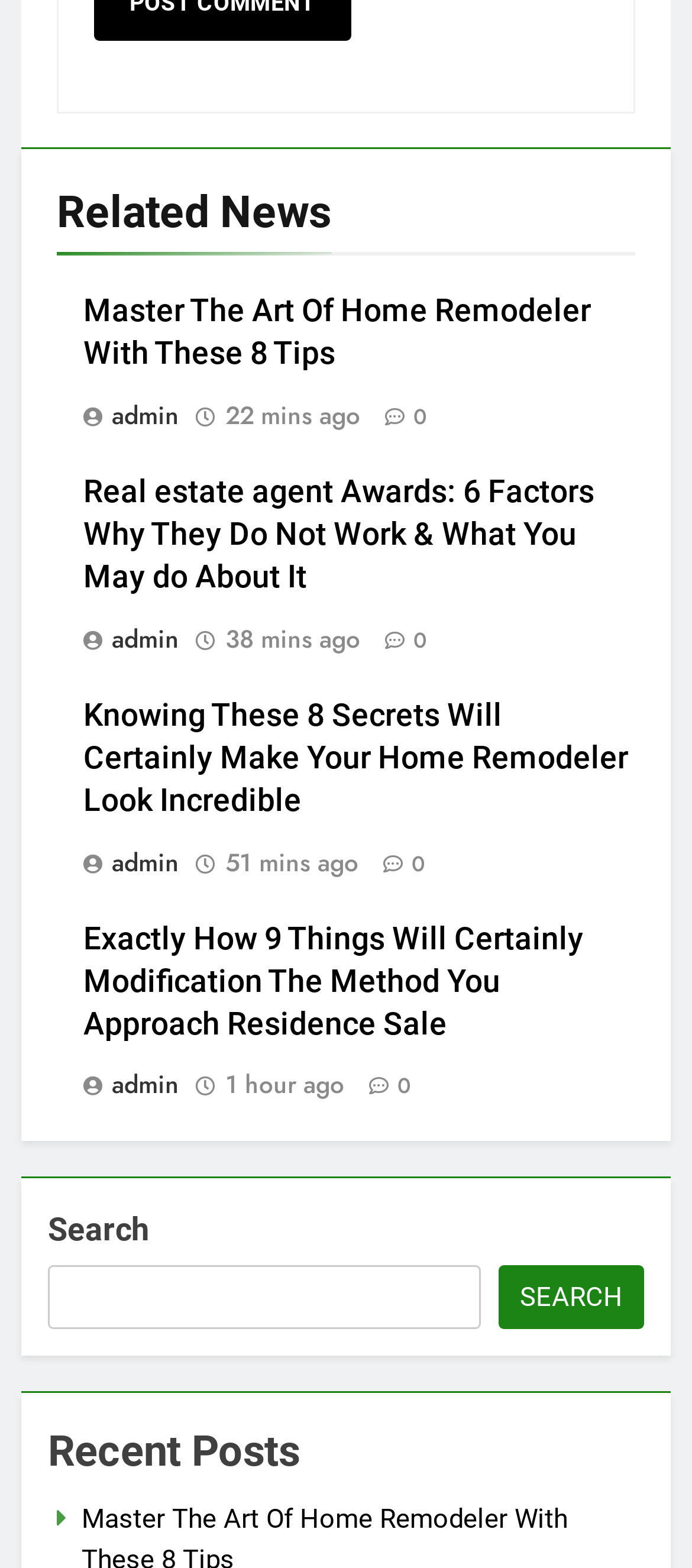Locate the bounding box coordinates of the element I should click to achieve the following instruction: "Check the article 'Real estate agent Awards: 6 Factors Why They Do Not Work & What You May do About It'".

[0.121, 0.302, 0.859, 0.379]